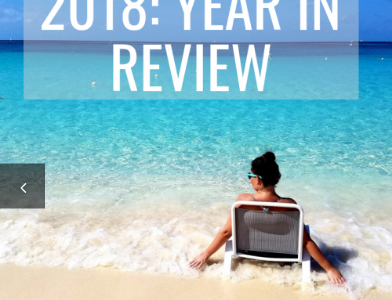What is the texture of the shoreline in the image?
Relying on the image, give a concise answer in one word or a brief phrase.

sandy